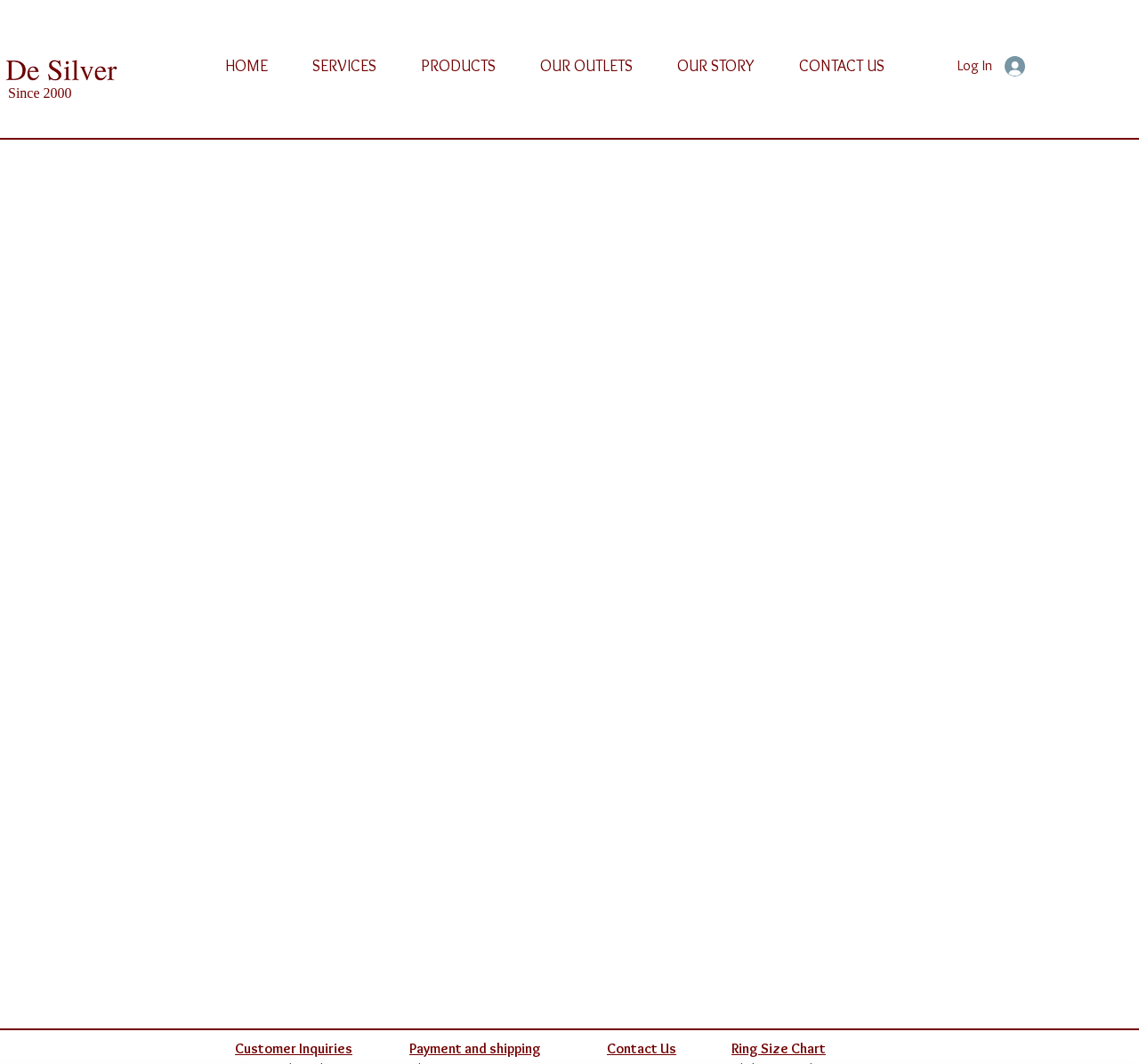Please find and report the bounding box coordinates of the element to click in order to perform the following action: "check ring size chart". The coordinates should be expressed as four float numbers between 0 and 1, in the format [left, top, right, bottom].

[0.642, 0.978, 0.727, 0.994]